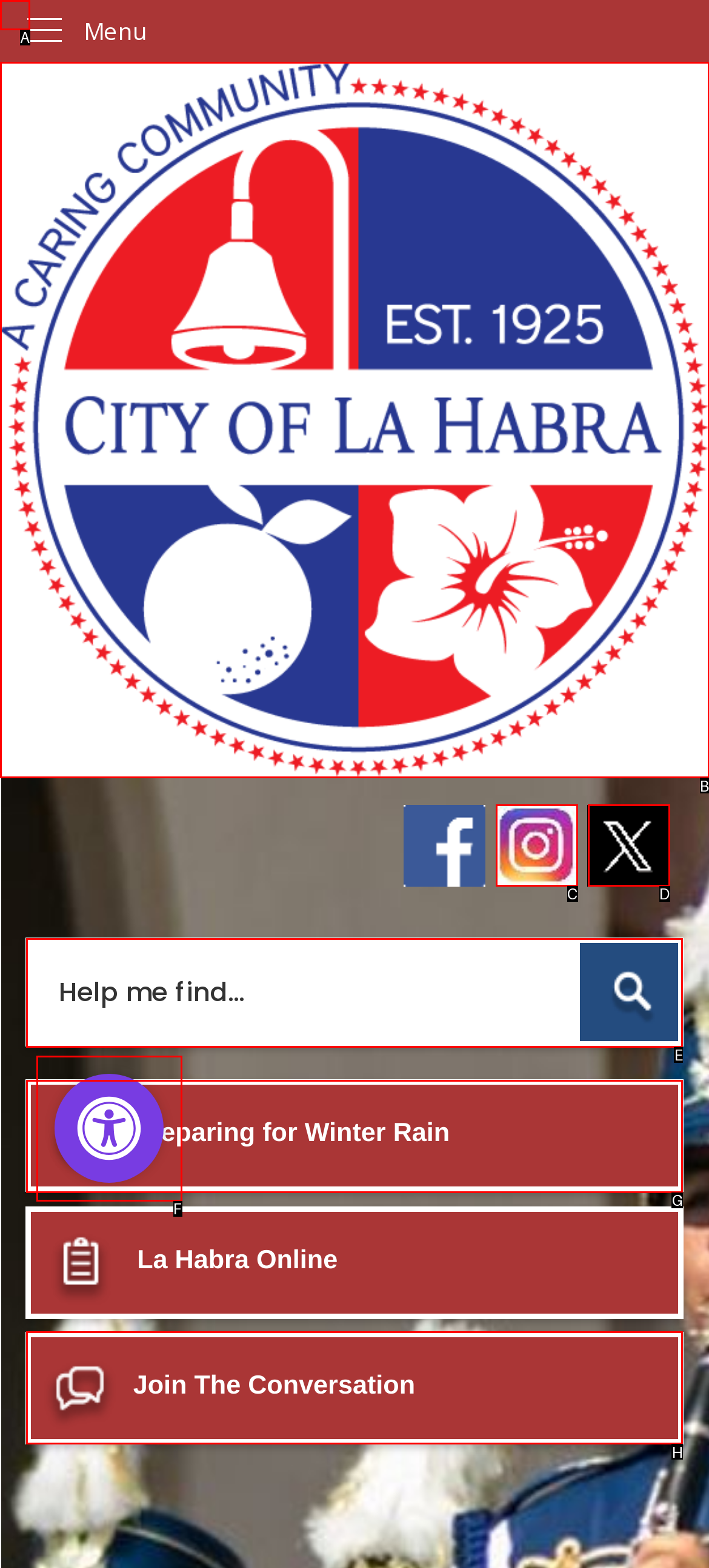Tell me which one HTML element best matches the description: Skip to Main Content
Answer with the option's letter from the given choices directly.

A